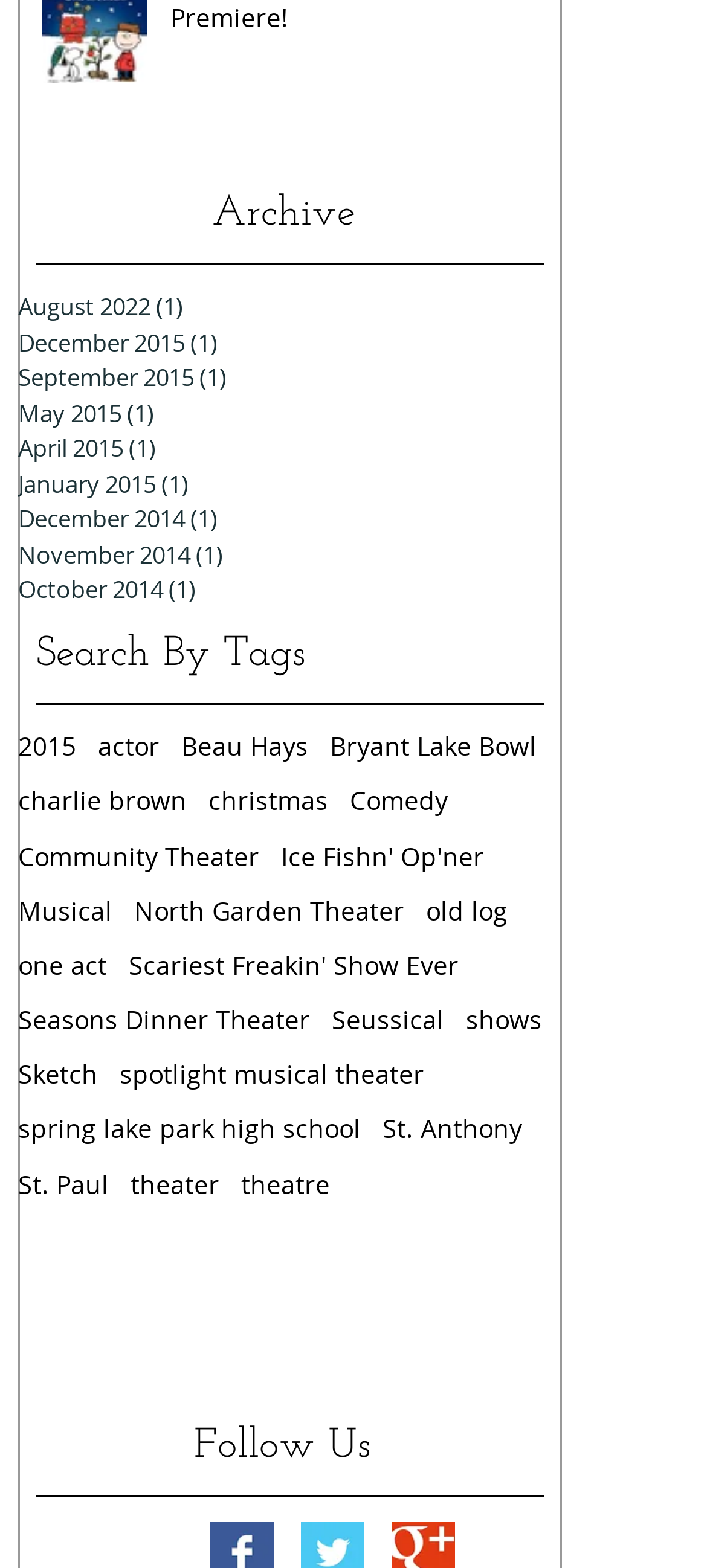Identify the bounding box coordinates of the clickable region to carry out the given instruction: "View 2015 posts".

[0.026, 0.466, 0.108, 0.487]